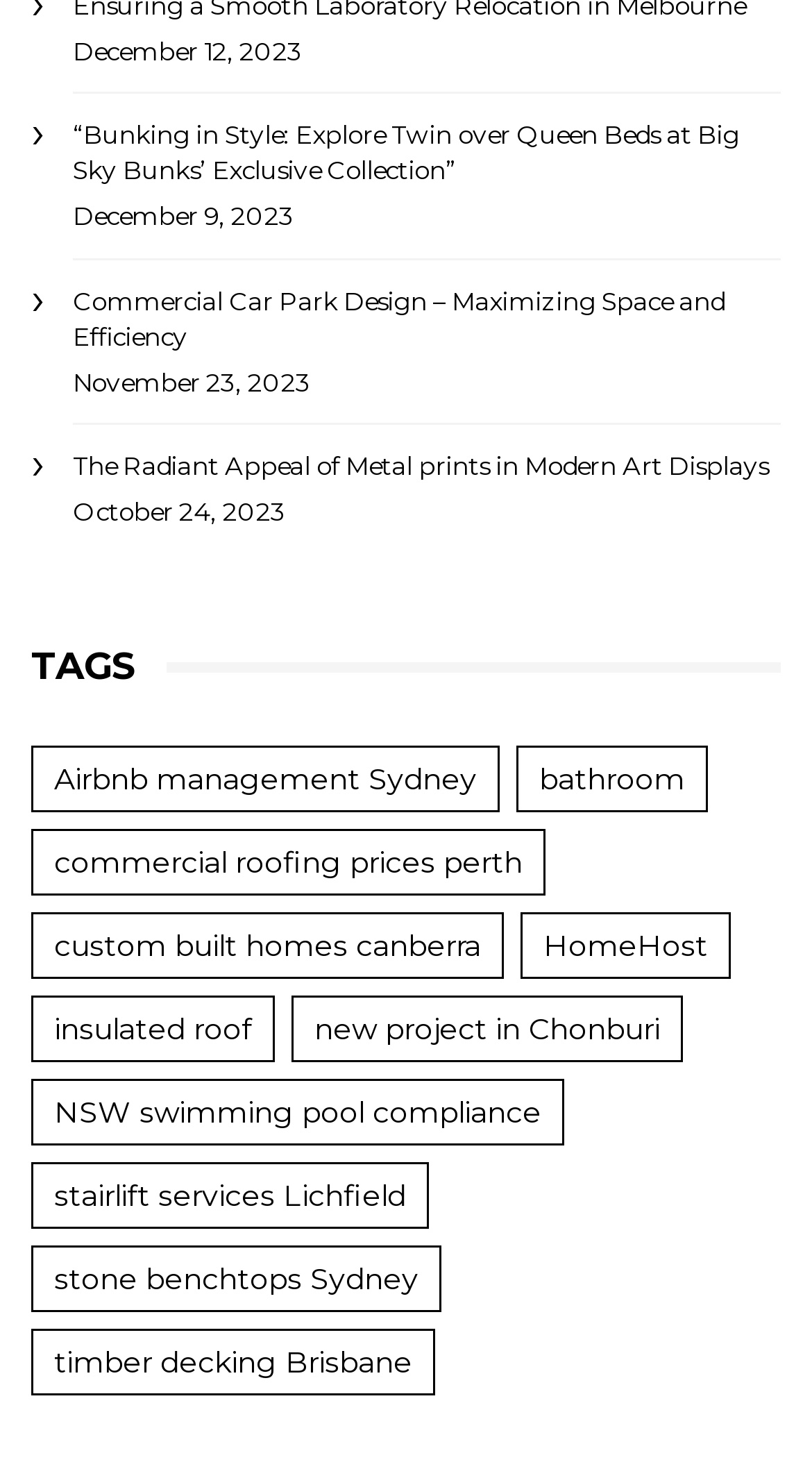What is the oldest date mentioned on the webpage?
Look at the image and respond with a single word or a short phrase.

October 24, 2023